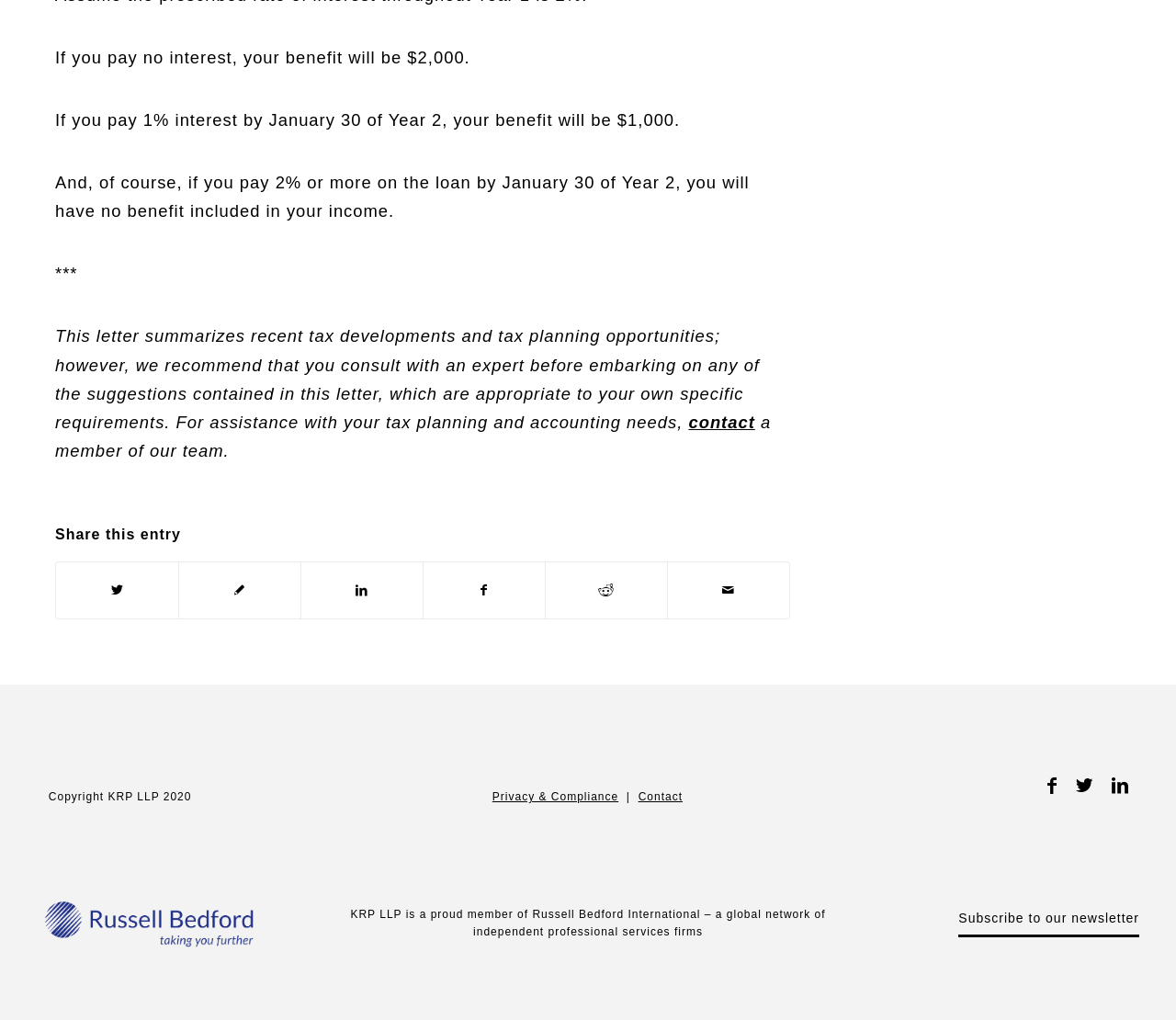Determine the bounding box coordinates of the clickable region to execute the instruction: "view the Russell Bedford Logo". The coordinates should be four float numbers between 0 and 1, denoted as [left, top, right, bottom].

[0.031, 0.874, 0.223, 0.937]